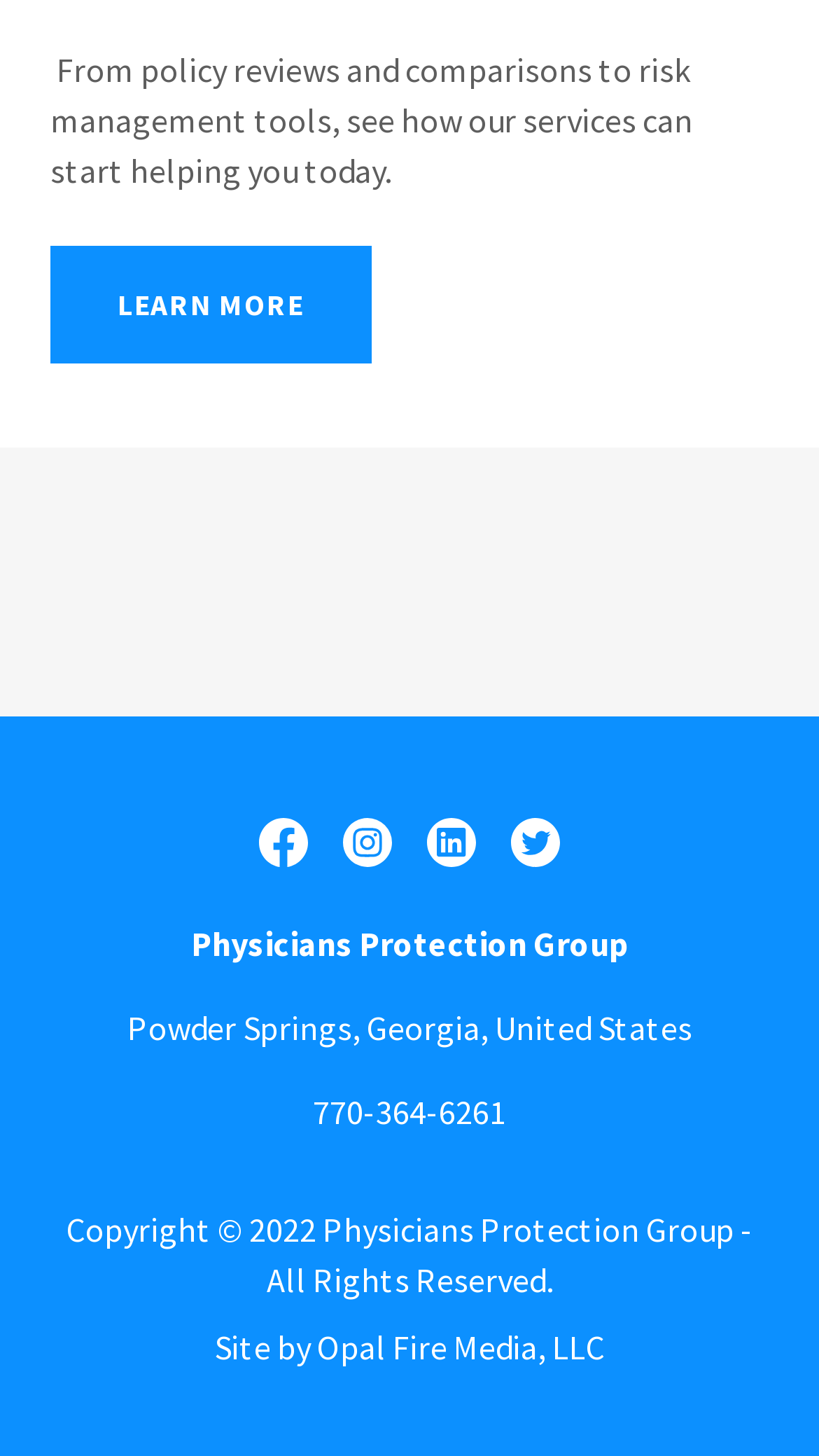Find the bounding box of the element with the following description: "aria-label="Facebook Social Link"". The coordinates must be four float numbers between 0 and 1, formatted as [left, top, right, bottom].

[0.295, 0.55, 0.397, 0.608]